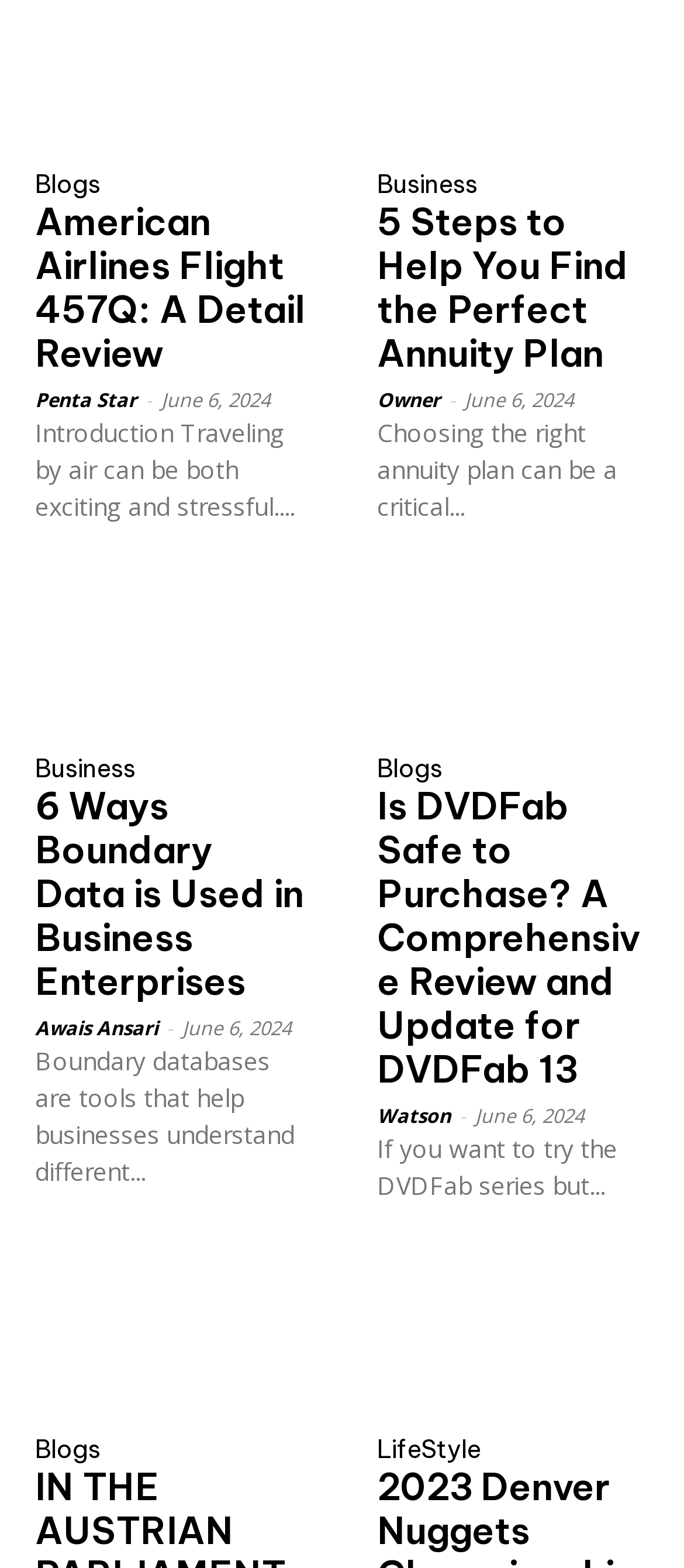Find the bounding box coordinates of the element to click in order to complete this instruction: "Read the article about American Airlines Flight 457Q". The bounding box coordinates must be four float numbers between 0 and 1, denoted as [left, top, right, bottom].

[0.051, 0.017, 0.449, 0.104]